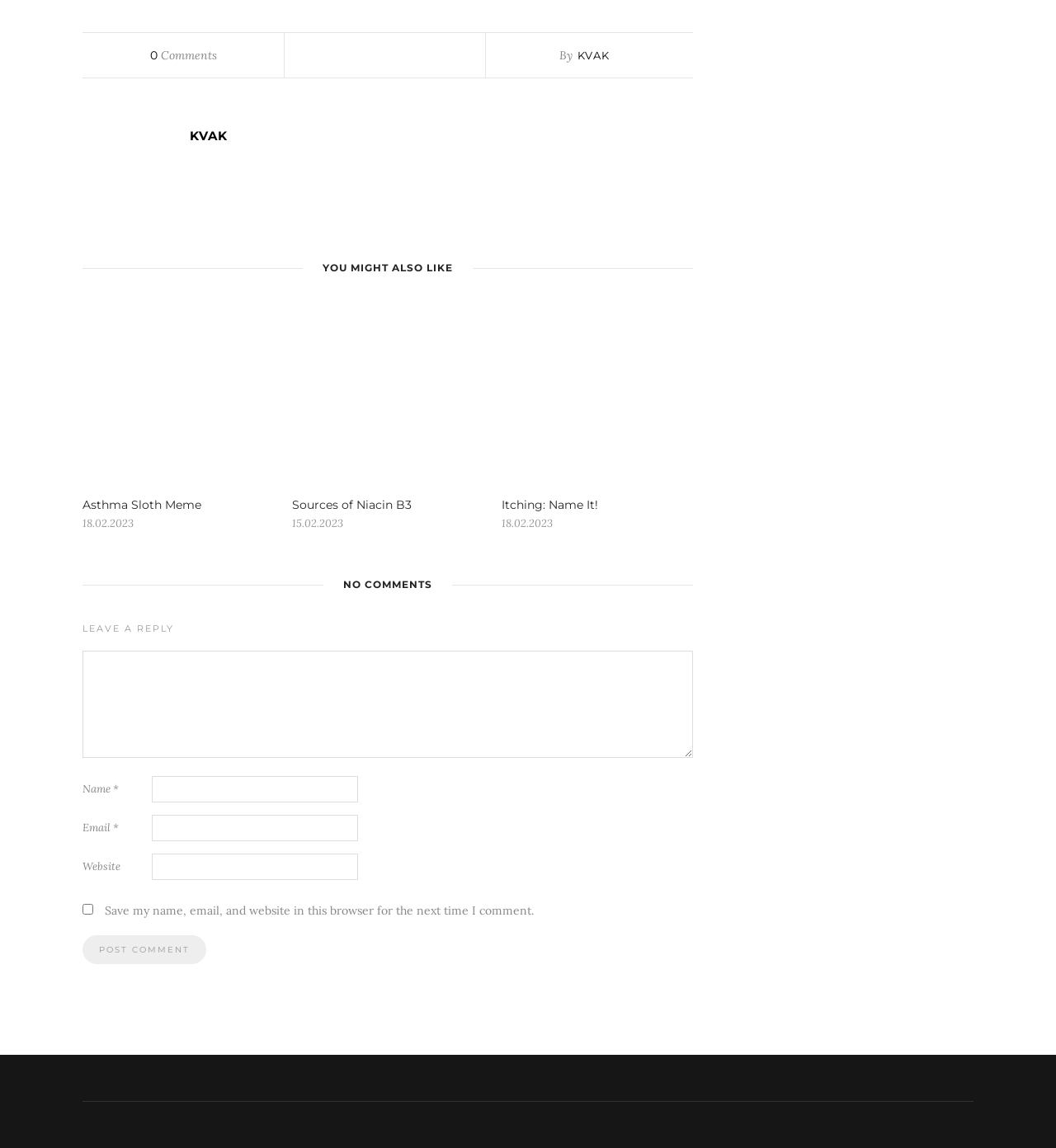What is the date of the 'Asthma Sloth Meme' post?
Give a comprehensive and detailed explanation for the question.

The date '18.02.2023' is mentioned below the heading 'Asthma Sloth Meme' which is a link.